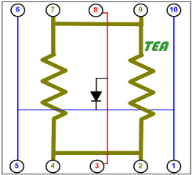What is the role of the diode in the circuit?
Refer to the image and provide a one-word or short phrase answer.

Directing current flow